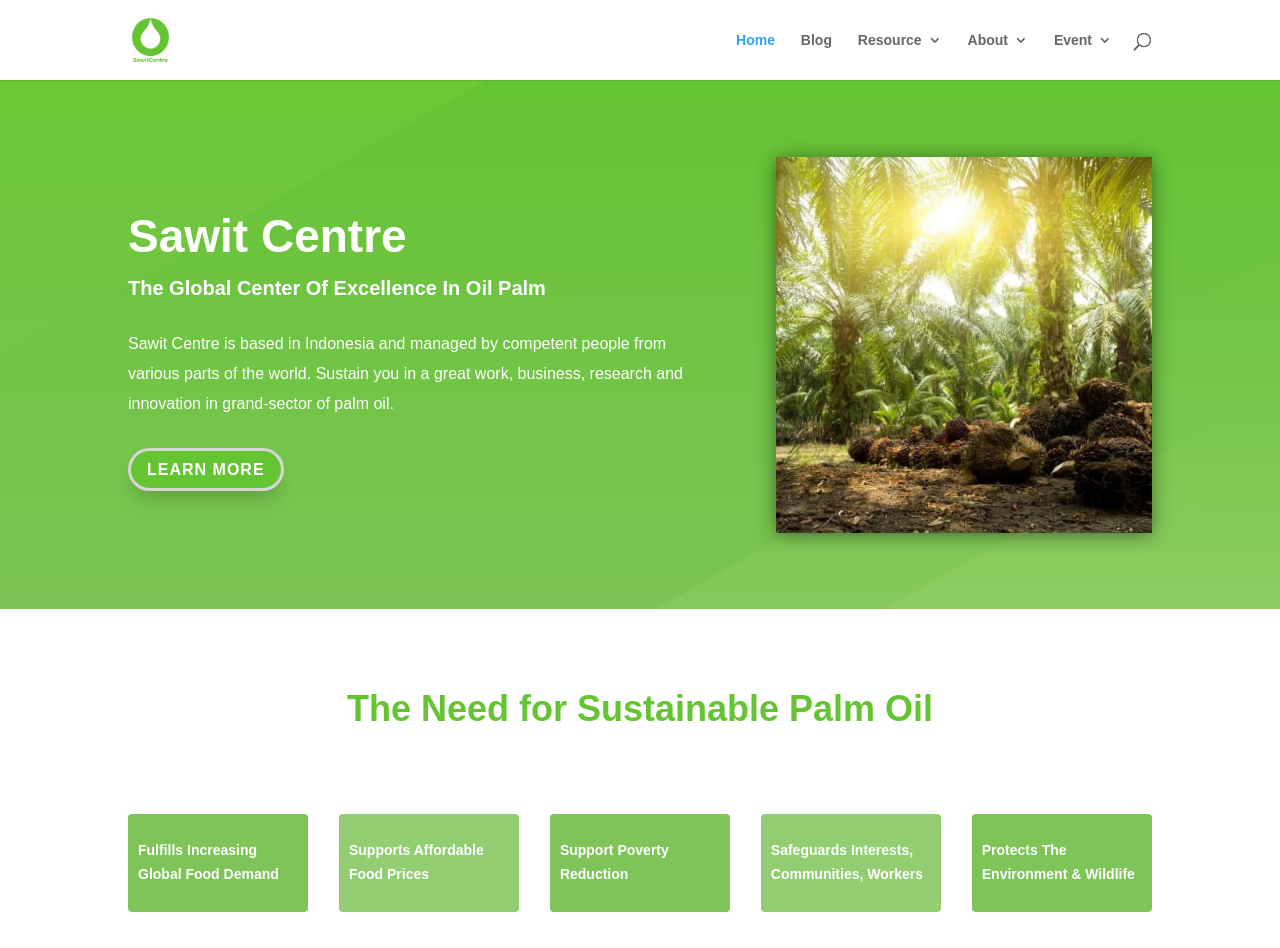What is the purpose of Sawit Centre?
Based on the screenshot, provide your answer in one word or phrase.

Sustainable palm oil